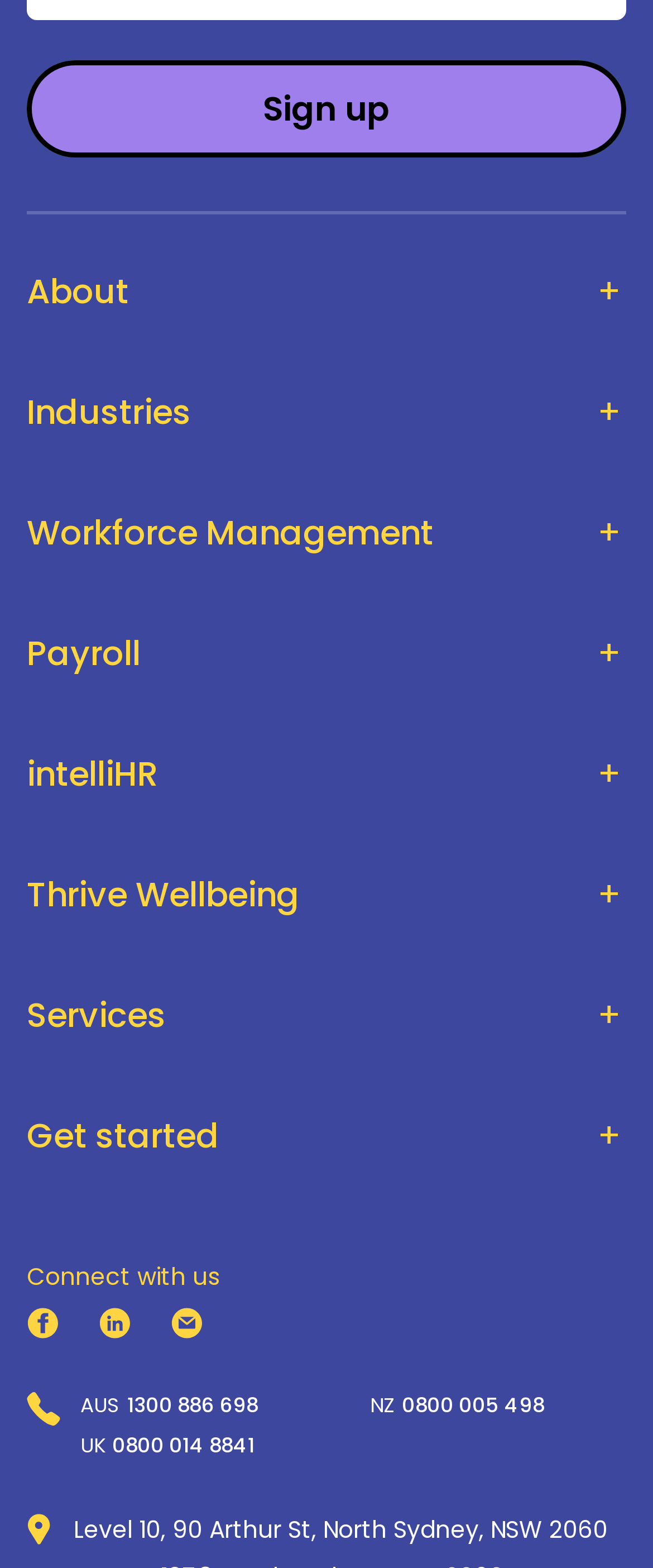Provide the bounding box coordinates for the UI element that is described by this text: "Enquire now". The coordinates should be in the form of four float numbers between 0 and 1: [left, top, right, bottom].

[0.041, 0.821, 0.256, 0.842]